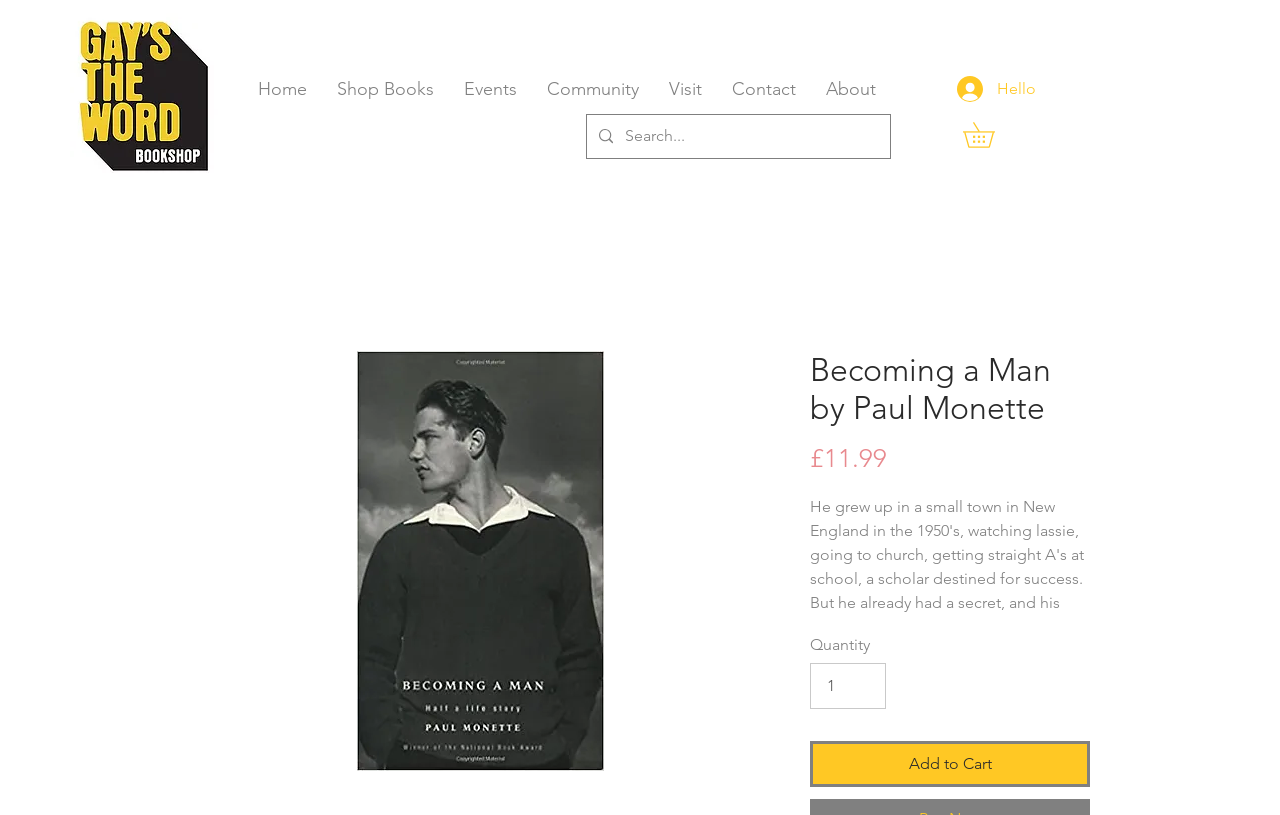Show me the bounding box coordinates of the clickable region to achieve the task as per the instruction: "Visit the 'Events' page".

[0.351, 0.079, 0.416, 0.14]